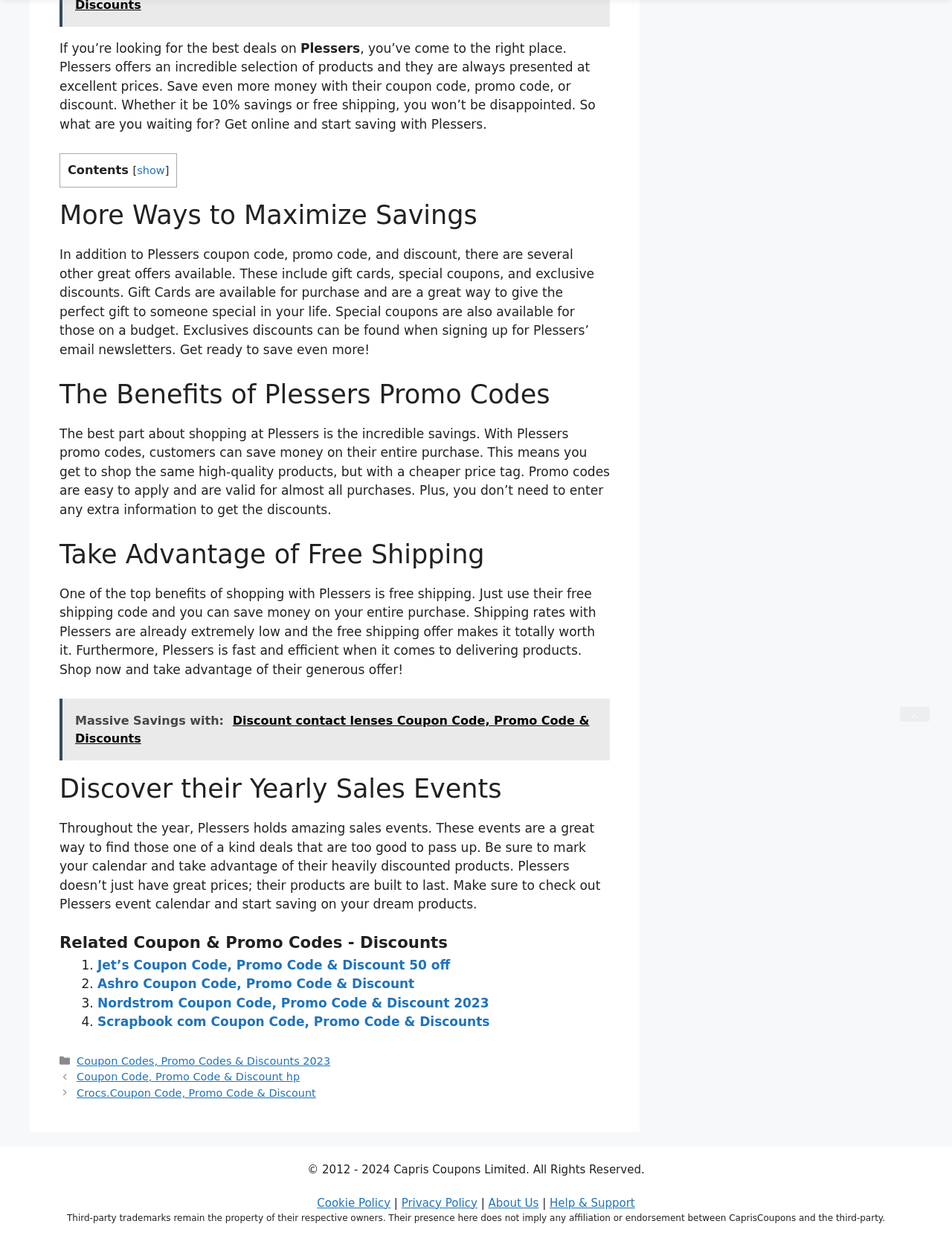Show the bounding box coordinates of the element that should be clicked to complete the task: "Scroll back to top".

[0.945, 0.564, 0.977, 0.576]